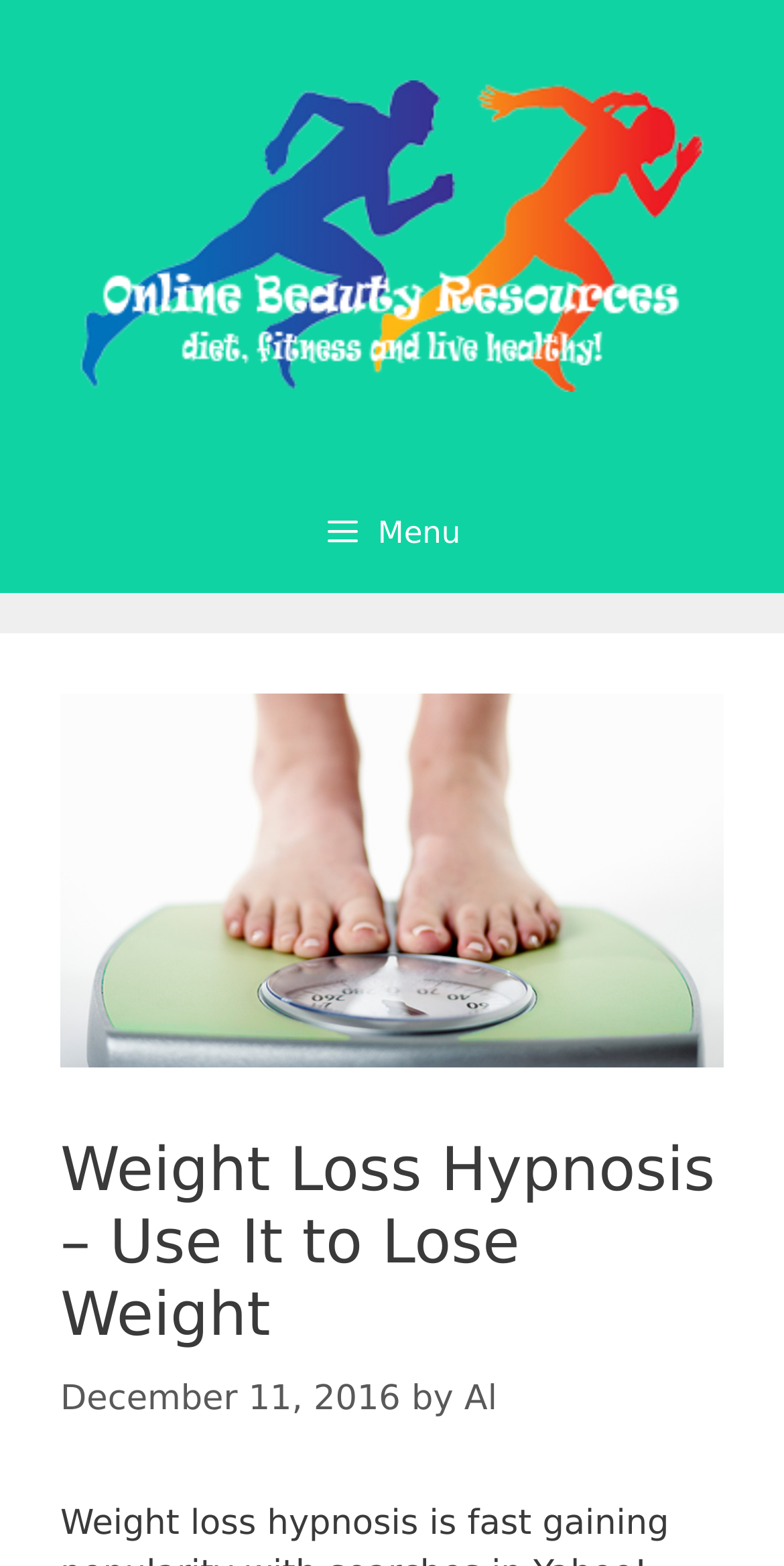Based on the image, give a detailed response to the question: Who is the author of the article?

I identified the author of the article by looking at the static text element next to the link with the text 'by', which contains the author's name 'Al'.